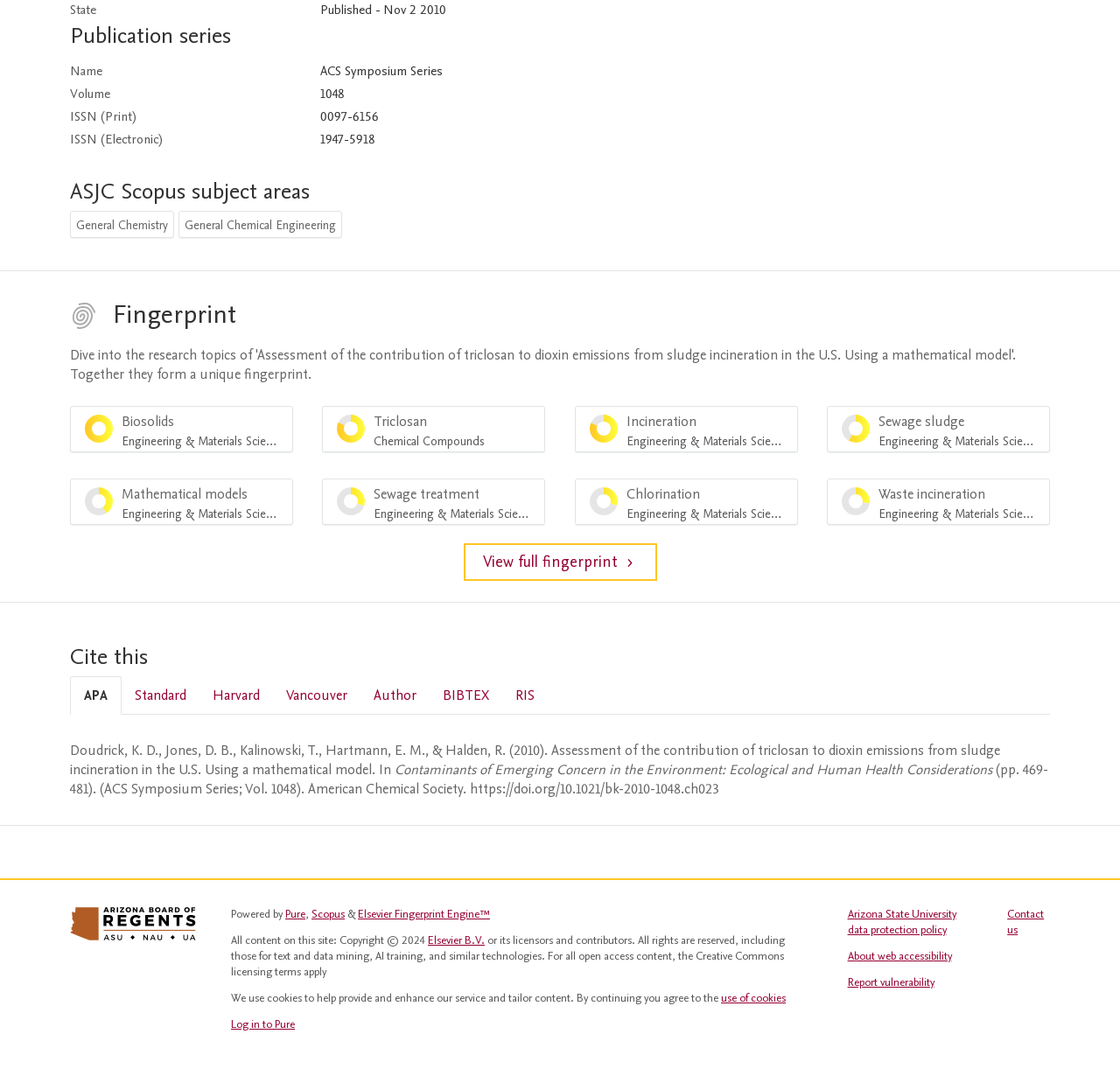Could you indicate the bounding box coordinates of the region to click in order to complete this instruction: "View full fingerprint".

[0.414, 0.509, 0.586, 0.544]